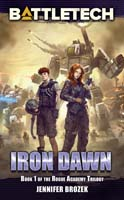What is the genre of the book?
Give a thorough and detailed response to the question.

The overall design combines dynamic action elements typical of sci-fi narratives with a striking visual style that captures the essence of the BattleTech genre. This suggests that the book belongs to the sci-fi genre, specifically the BattleTech subgenre.